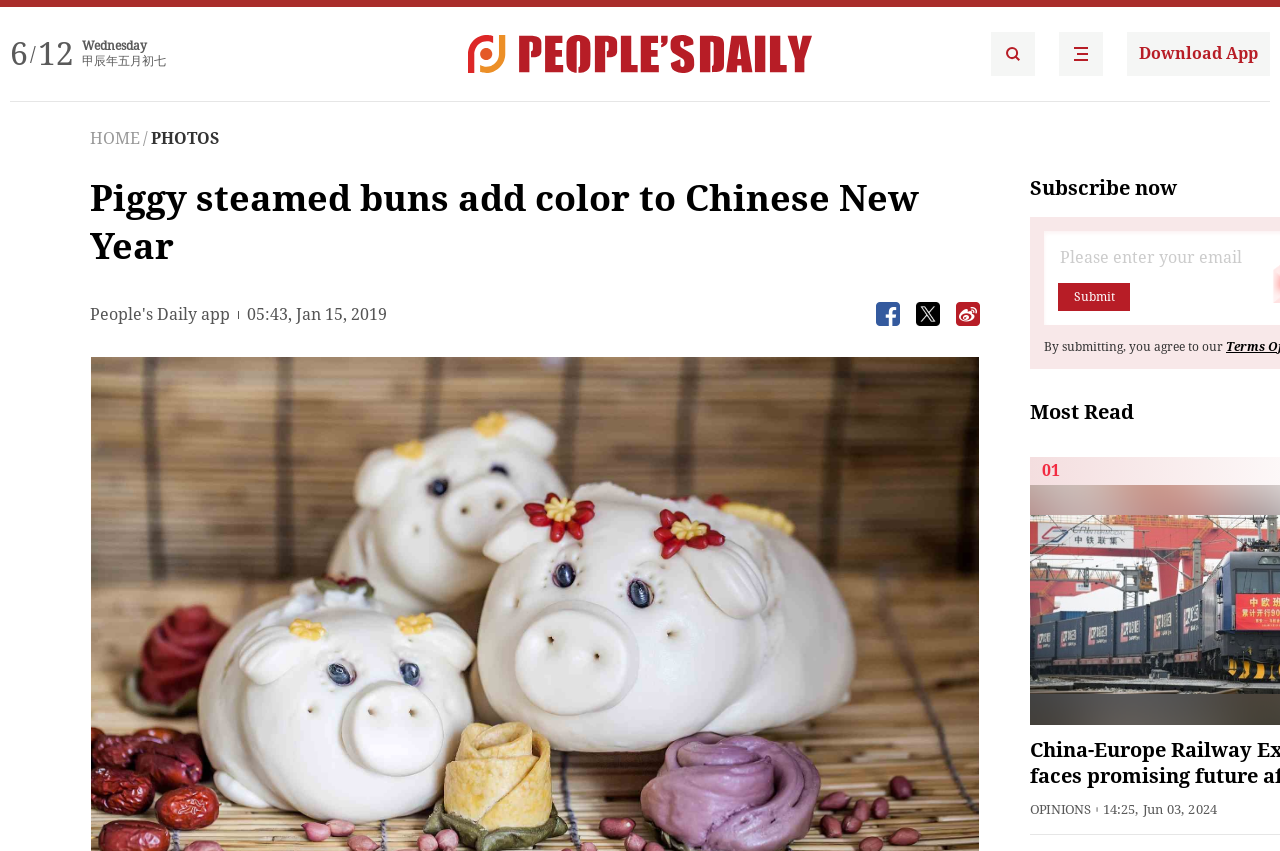Elaborate on the information and visuals displayed on the webpage.

The webpage appears to be a news article page from People's Daily English language App. At the top left, there is a date and time indicator showing "6/12 Wednesday" and a Chinese lunar calendar date. Below this, there is a horizontal navigation bar with links to "HOME" and "PHOTOS". 

The main article title "Piggy steamed buns add color to Chinese New Year" is prominently displayed in the middle of the page. The article's metadata, including the publication time "05:43, Jan 15, 2019", is shown below the title. 

On the right side of the page, there are three buttons with icons, likely for social media sharing or other interactive functions. Below these buttons, there is a call-to-action section with a "Subscribe now" text and a "Submit" button. 

The page also features a "Most Read" section with a list of articles, indicated by a number "01". Additionally, there is an "OPINIONS" section with a publication time "14:25, Jun 03, 2024". 

At the top right corner, there are two links to the People's Daily English language App, with corresponding images. There is also a "Download App" link at the top right corner.